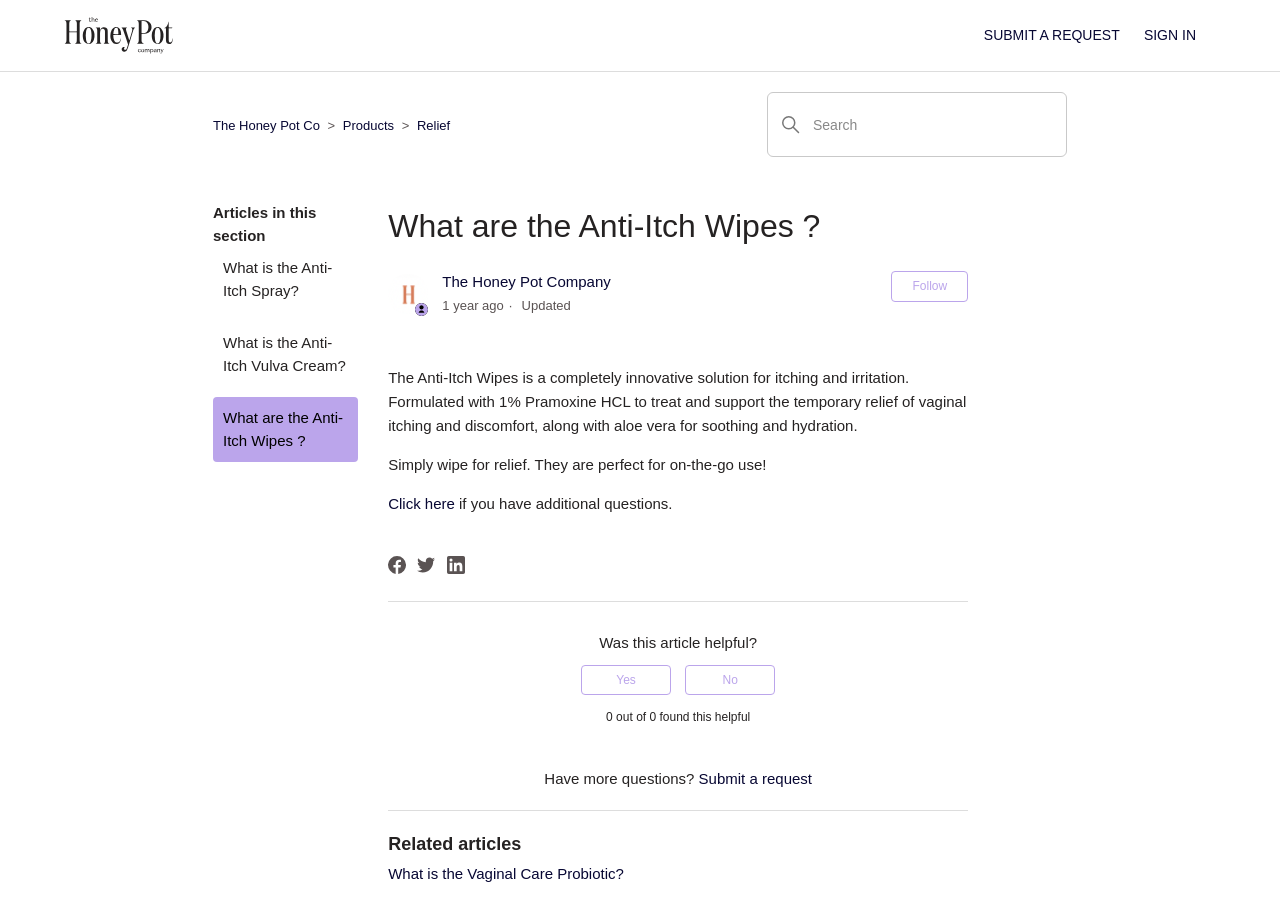Identify the bounding box coordinates of the element to click to follow this instruction: 'Submit a request'. Ensure the coordinates are four float values between 0 and 1, provided as [left, top, right, bottom].

[0.769, 0.028, 0.89, 0.052]